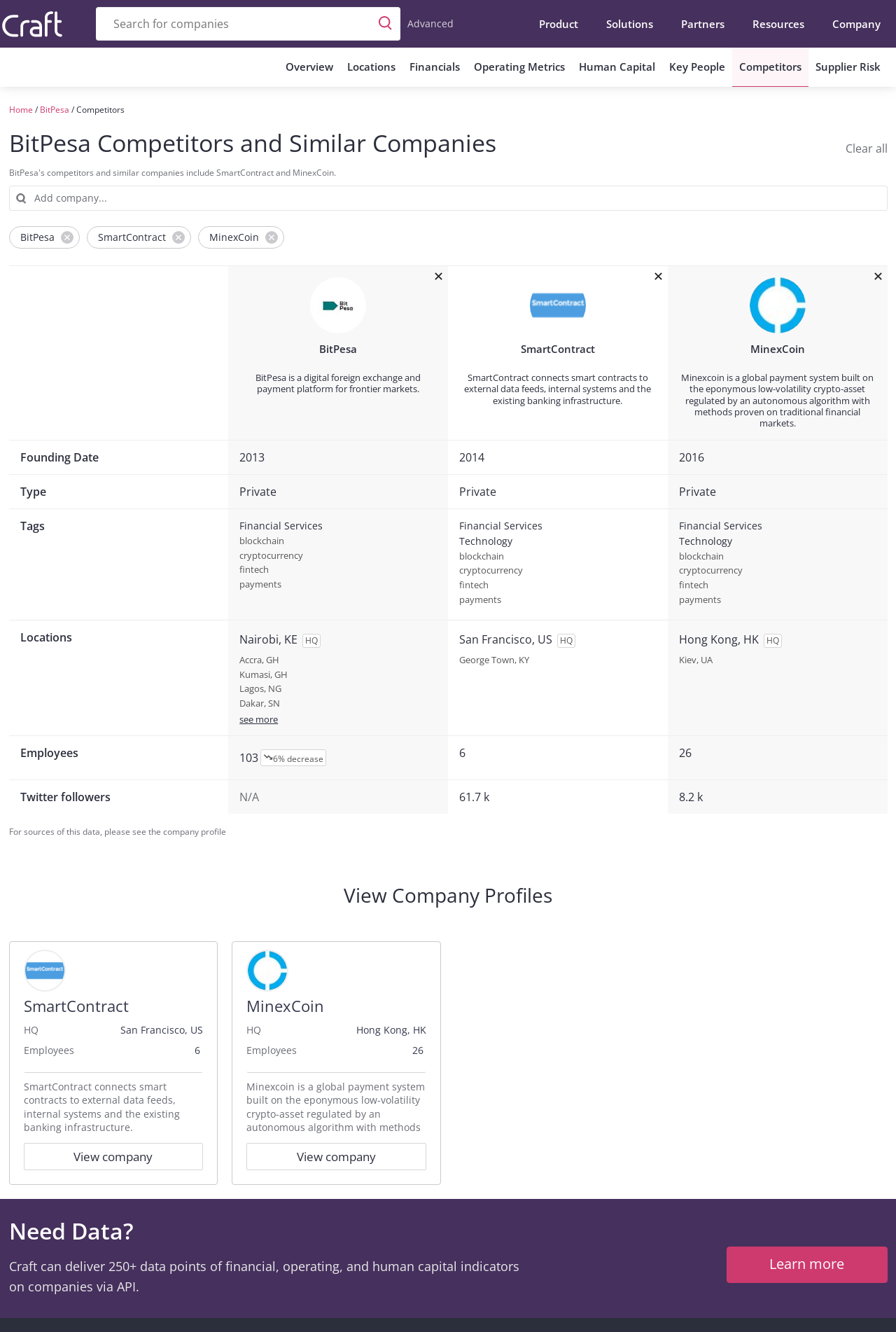Kindly determine the bounding box coordinates of the area that needs to be clicked to fulfill this instruction: "Click on Virtual Agent".

None